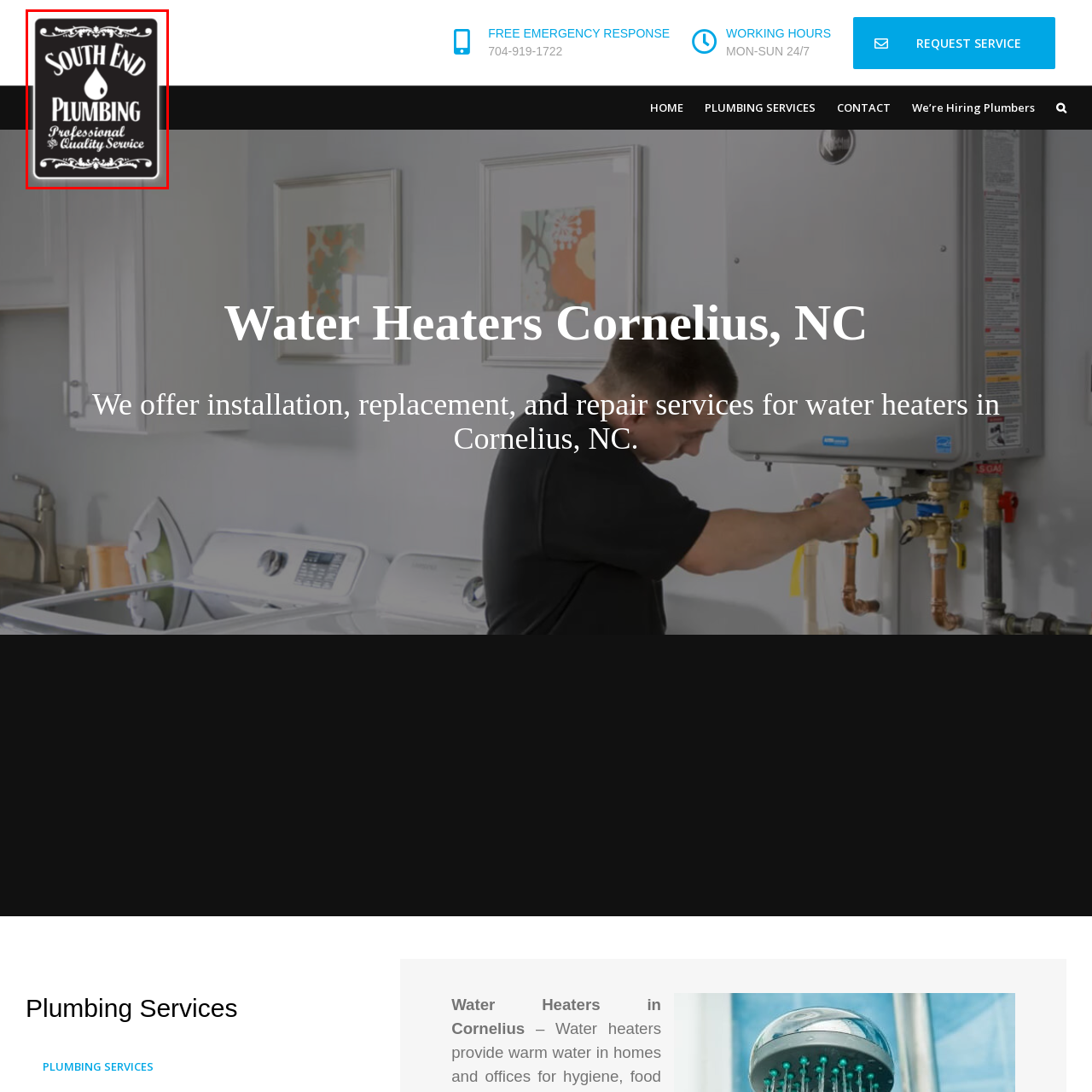Examine the image highlighted by the red boundary, What is the focus of the company's services? Provide your answer in a single word or phrase.

Plumbing